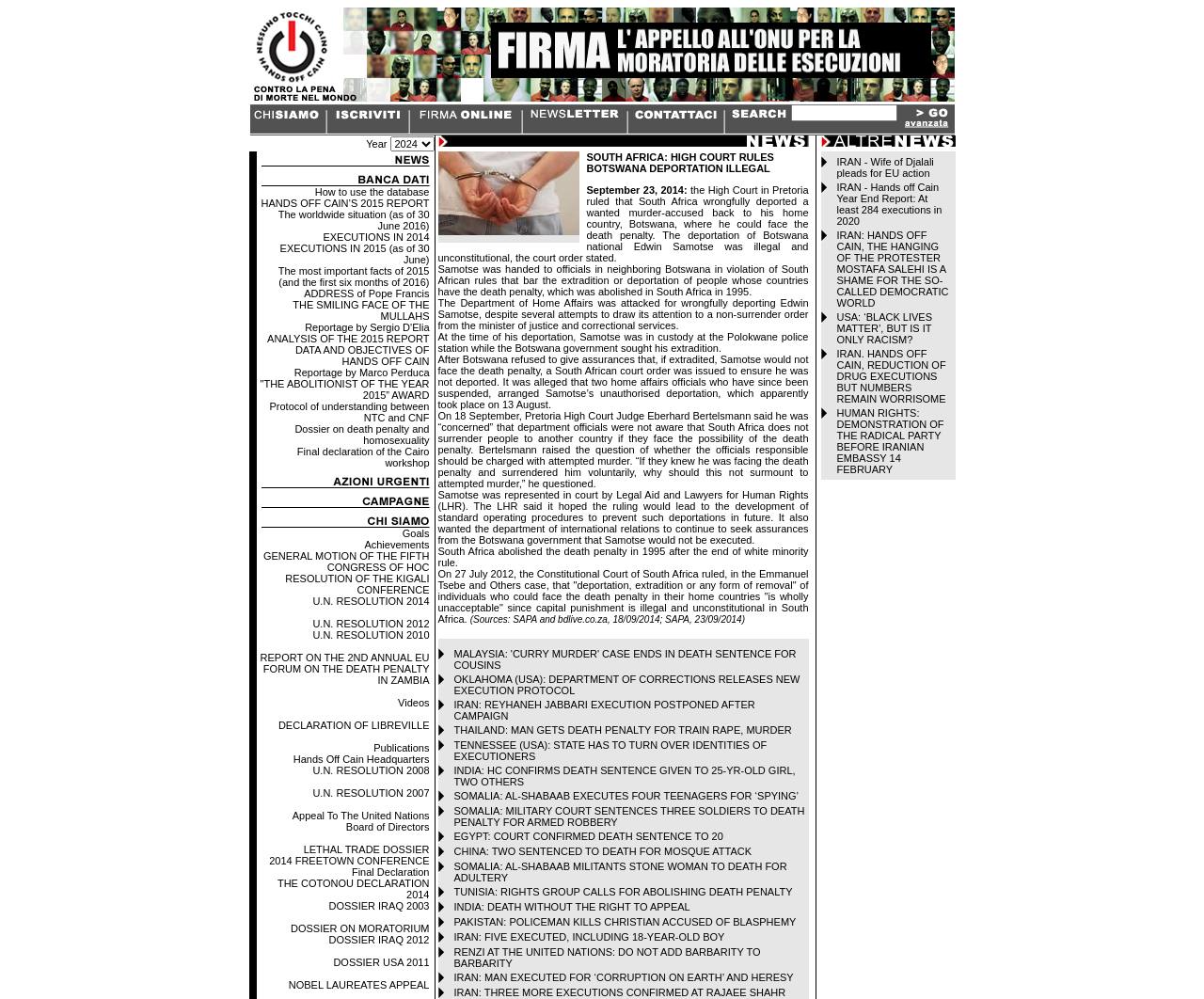Offer a meticulous caption that includes all visible features of the webpage.

This webpage appears to be a news article page, with a focus on a specific news story about a high court ruling in South Africa. The page is divided into several sections, with a prominent image at the top left corner, taking up about a quarter of the page's width. Below this image, there is a table with three columns, each containing an image and a link.

To the right of the top image, there is a narrower table with a single row, containing four images and links. Below this table, there is a larger table with multiple rows, each containing a link and an image. This table takes up most of the page's width and appears to be a list of related news articles or links.

At the bottom of the page, there is a section with a submit button and a text box, likely for user input or search functionality. To the right of this section, there is a table with a single row, containing a link and an image. Below this table, there is a combobox with the label "Year 2024" and an image next to it.

The page also contains several other images and links scattered throughout, but the overall layout is organized and easy to follow. There are no prominent headings or titles on the page, aside from the meta description at the top, which summarizes the news story.